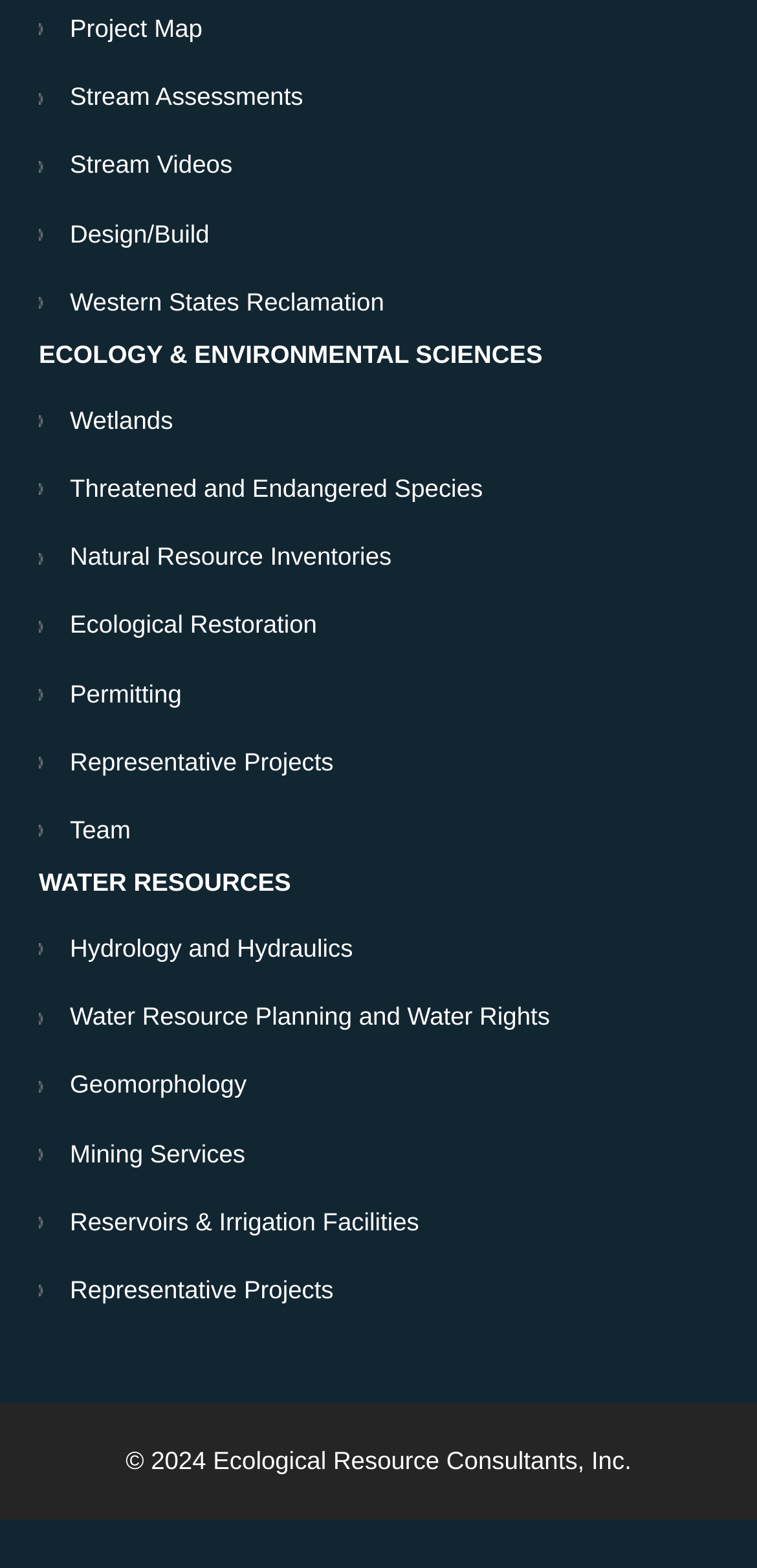How many links are under 'ECOLOGY & ENVIRONMENTAL SCIENCES'?
Using the image, respond with a single word or phrase.

8